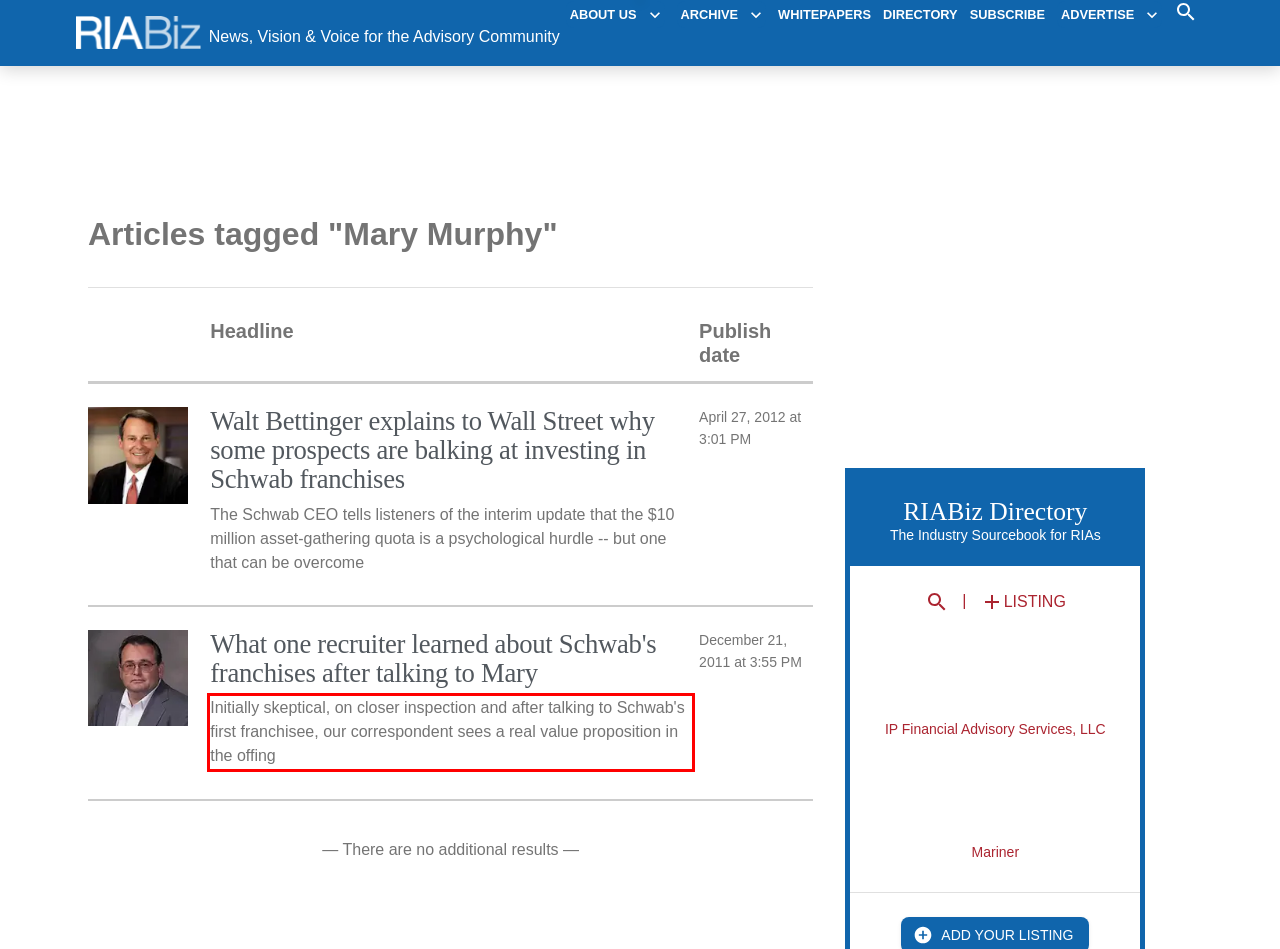You are provided with a screenshot of a webpage that includes a UI element enclosed in a red rectangle. Extract the text content inside this red rectangle.

Initially skeptical, on closer inspection and after talking to Schwab's first franchisee, our correspondent sees a real value proposition in the offing